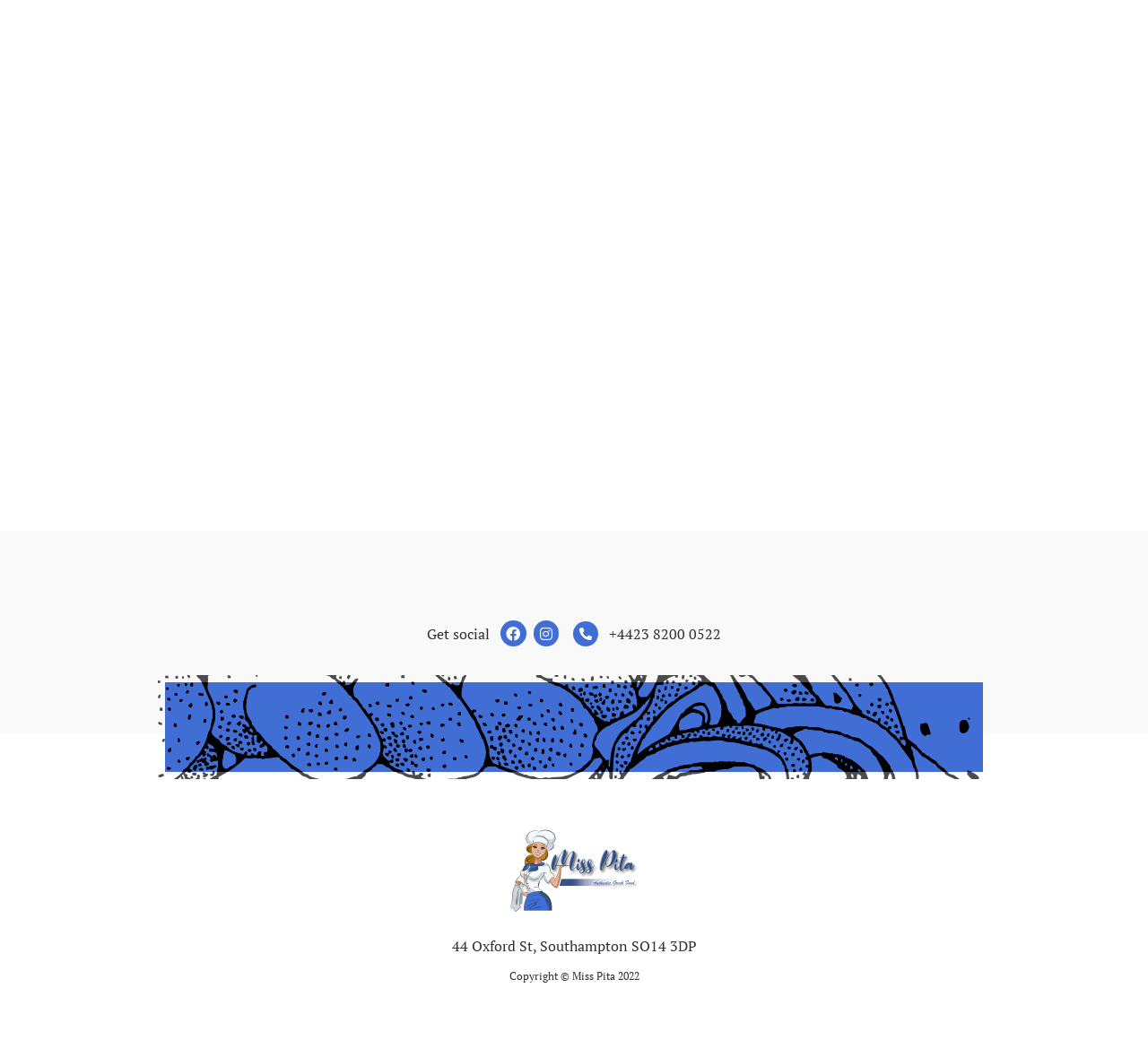Please determine the bounding box coordinates for the UI element described as: "Terms".

None